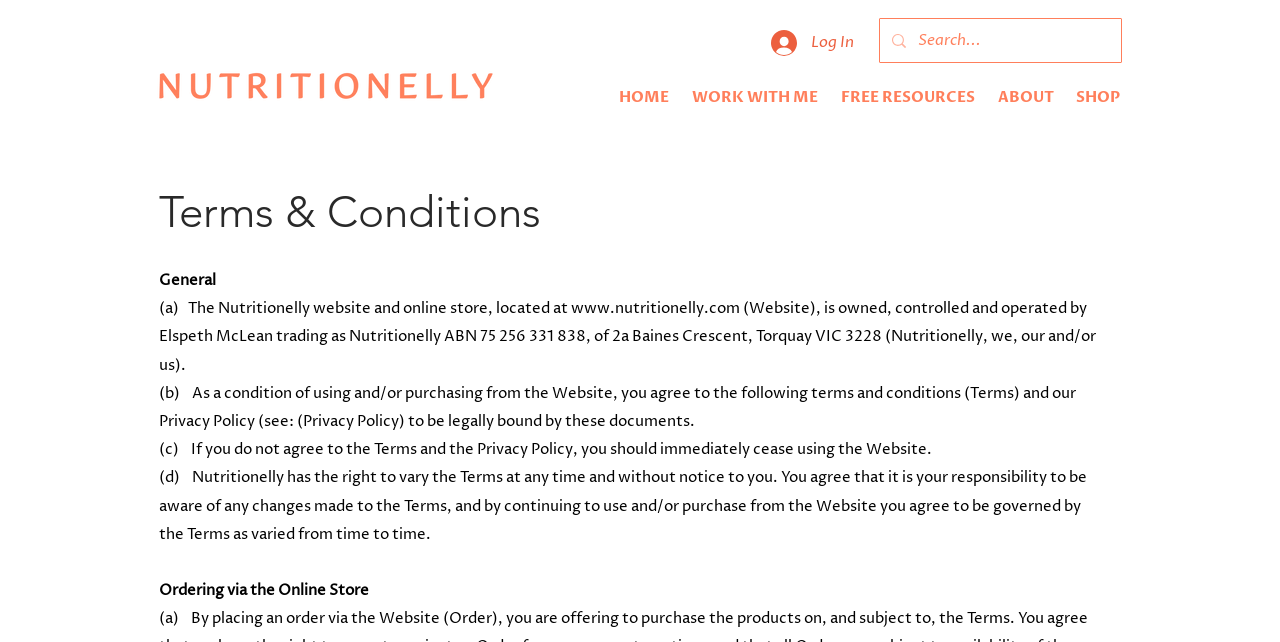Please answer the following question using a single word or phrase: 
What is the topic of the current webpage?

Terms and Conditions